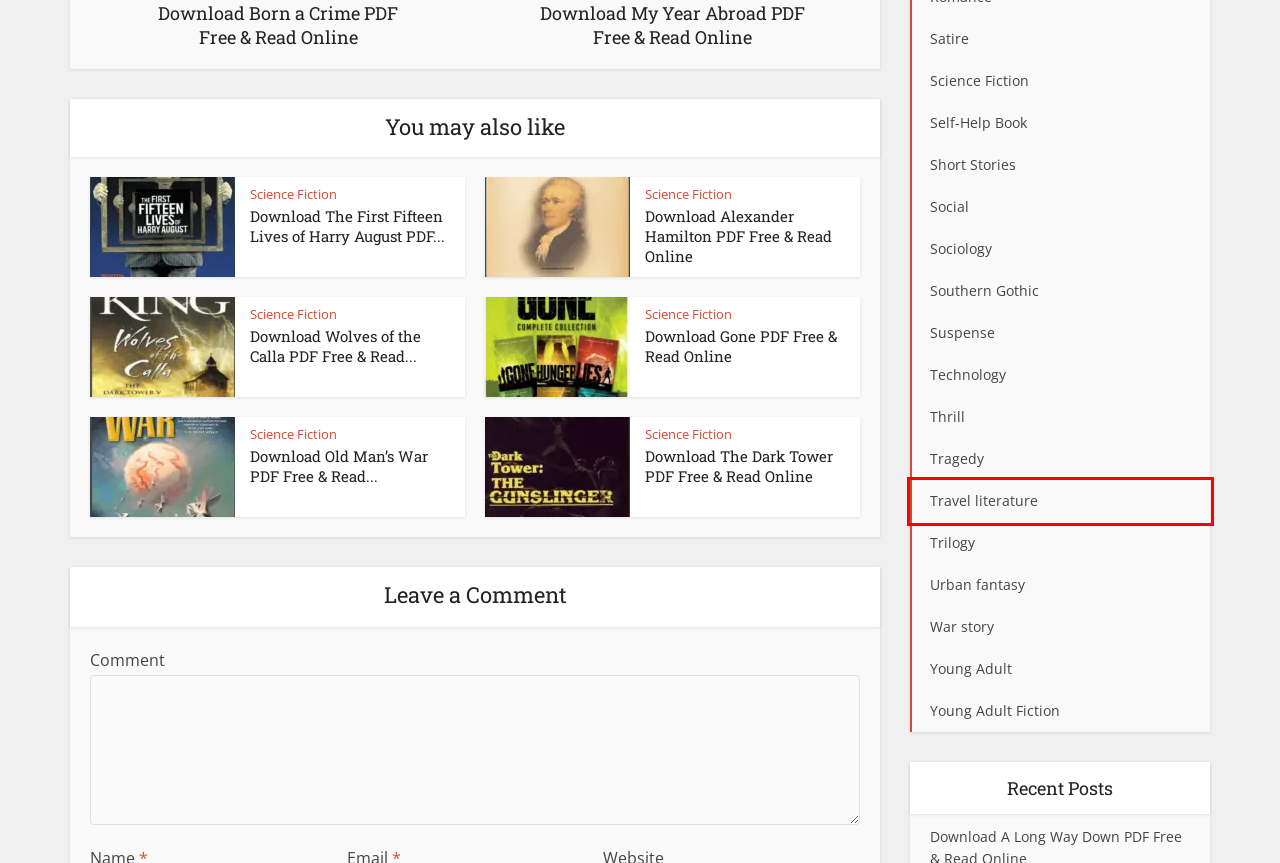Given a screenshot of a webpage with a red bounding box, please pick the webpage description that best fits the new webpage after clicking the element inside the bounding box. Here are the candidates:
A. Download Old Man's War PDF Free & Read Online - Ur Books Hub
B. Sociology Archives - Ur Books Hub
C. Download The Dark Tower PDF Free & Read Online
D. Suspense Archives - Ur Books Hub
E. Travel literature Archives - Ur Books Hub
F. War story Archives - Ur Books Hub
G. Social Archives - Ur Books Hub
H. Download Gone PDF Free & Read Online - Ur Books Hub

E